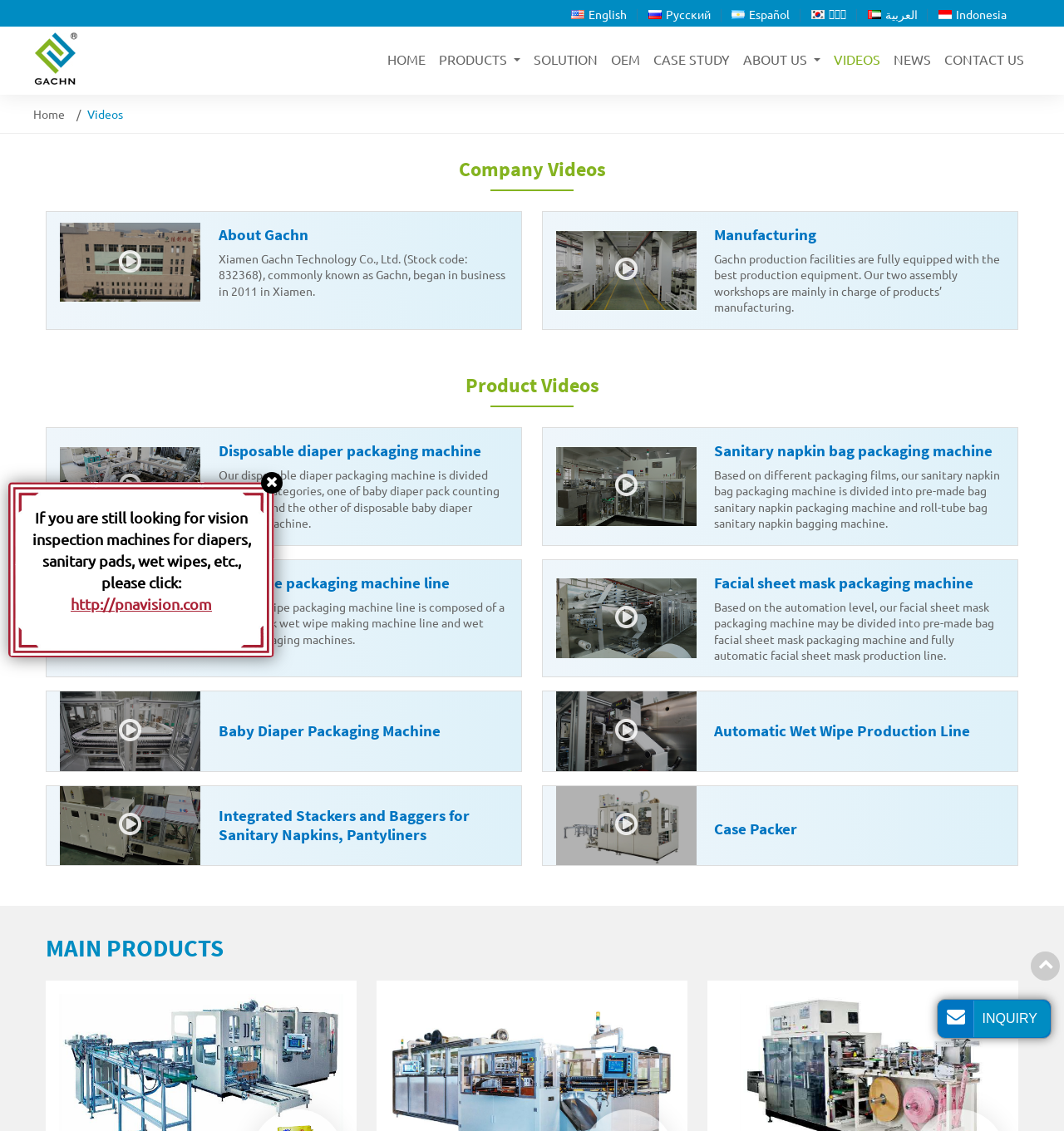How many languages are supported by the website?
From the image, provide a succinct answer in one word or a short phrase.

6